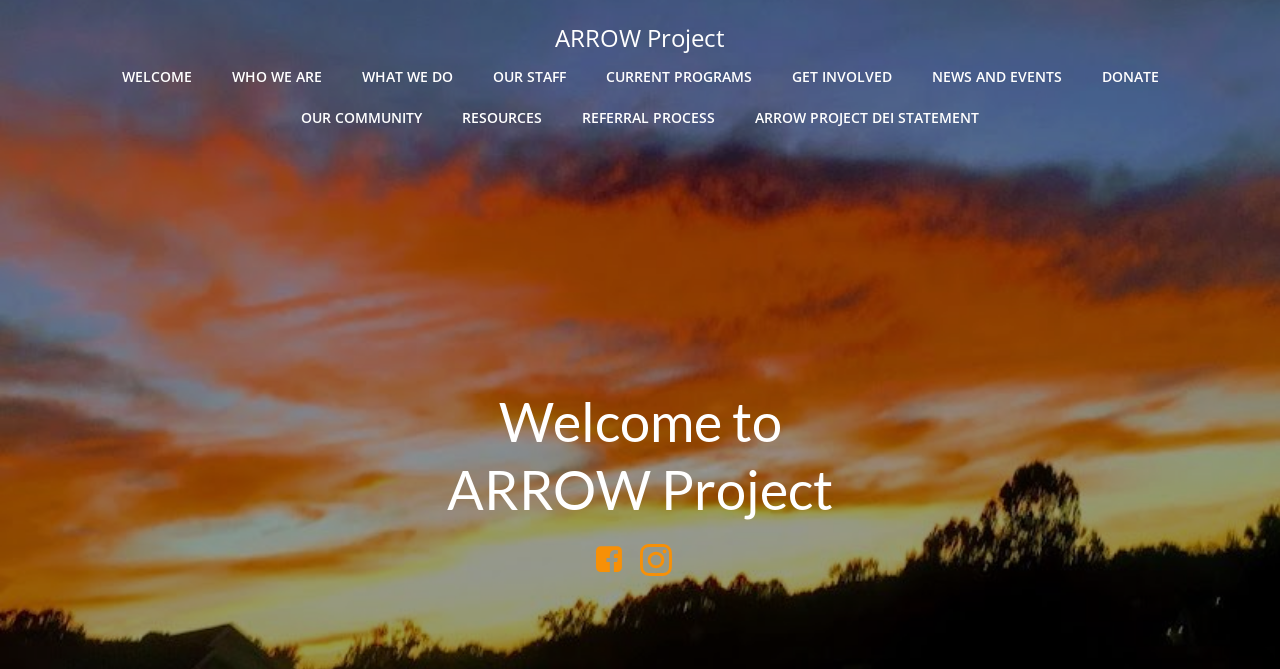Highlight the bounding box coordinates of the element that should be clicked to carry out the following instruction: "Support Wiels". The coordinates must be given as four float numbers ranging from 0 to 1, i.e., [left, top, right, bottom].

None